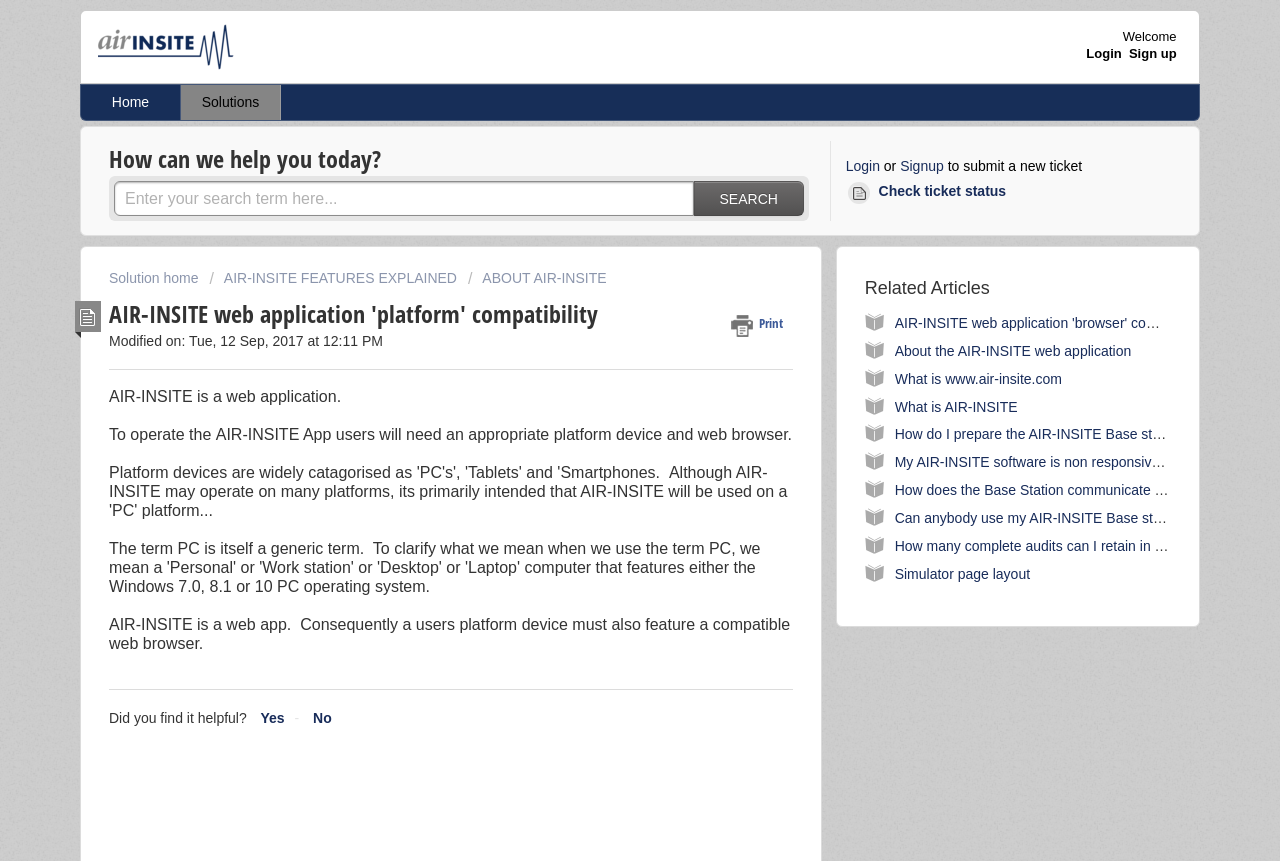What is the primary intended platform for AIR-INSITE?
Look at the image and respond with a one-word or short-phrase answer.

Many platforms